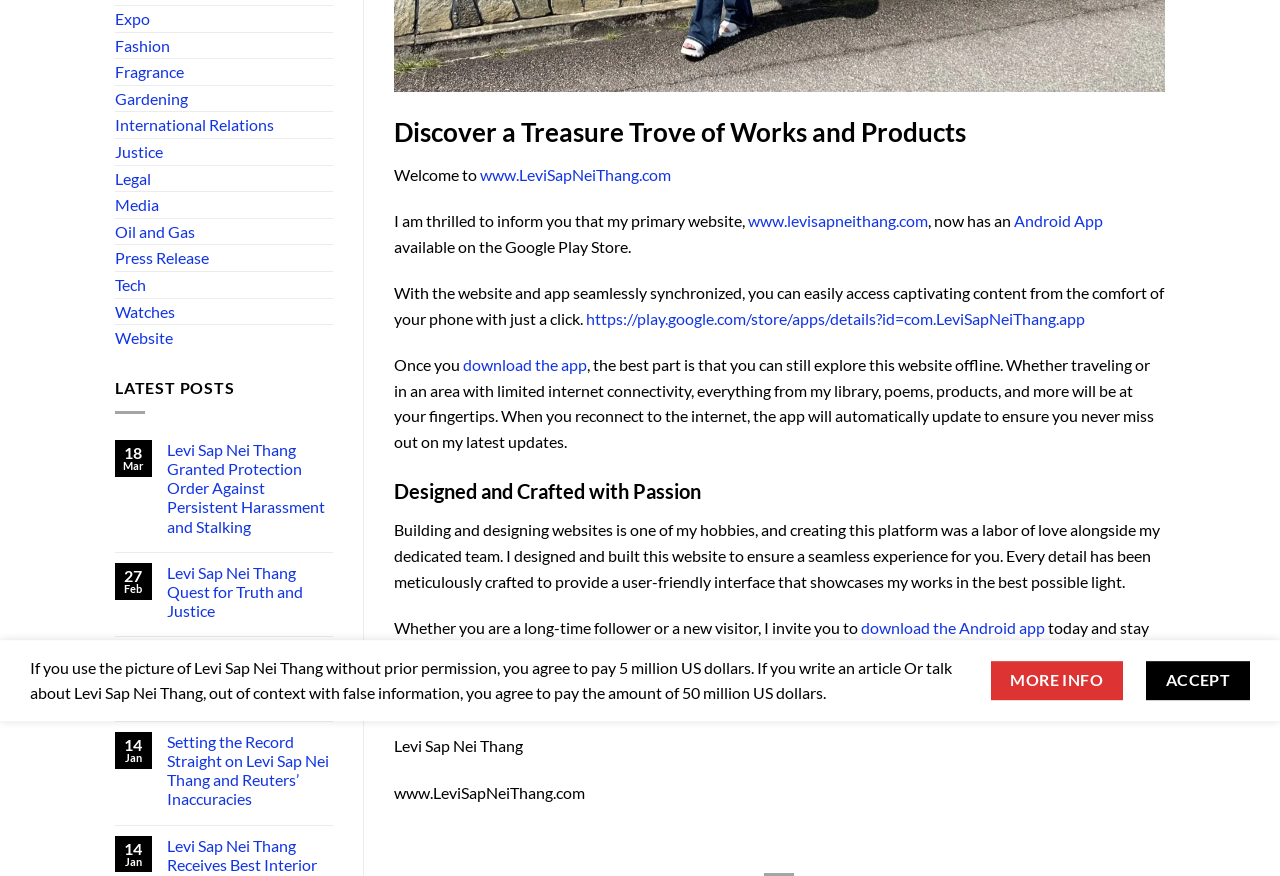Identify the bounding box for the described UI element. Provide the coordinates in (top-left x, top-left y, bottom-right x, bottom-right y) format with values ranging from 0 to 1: download the app

[0.361, 0.406, 0.458, 0.427]